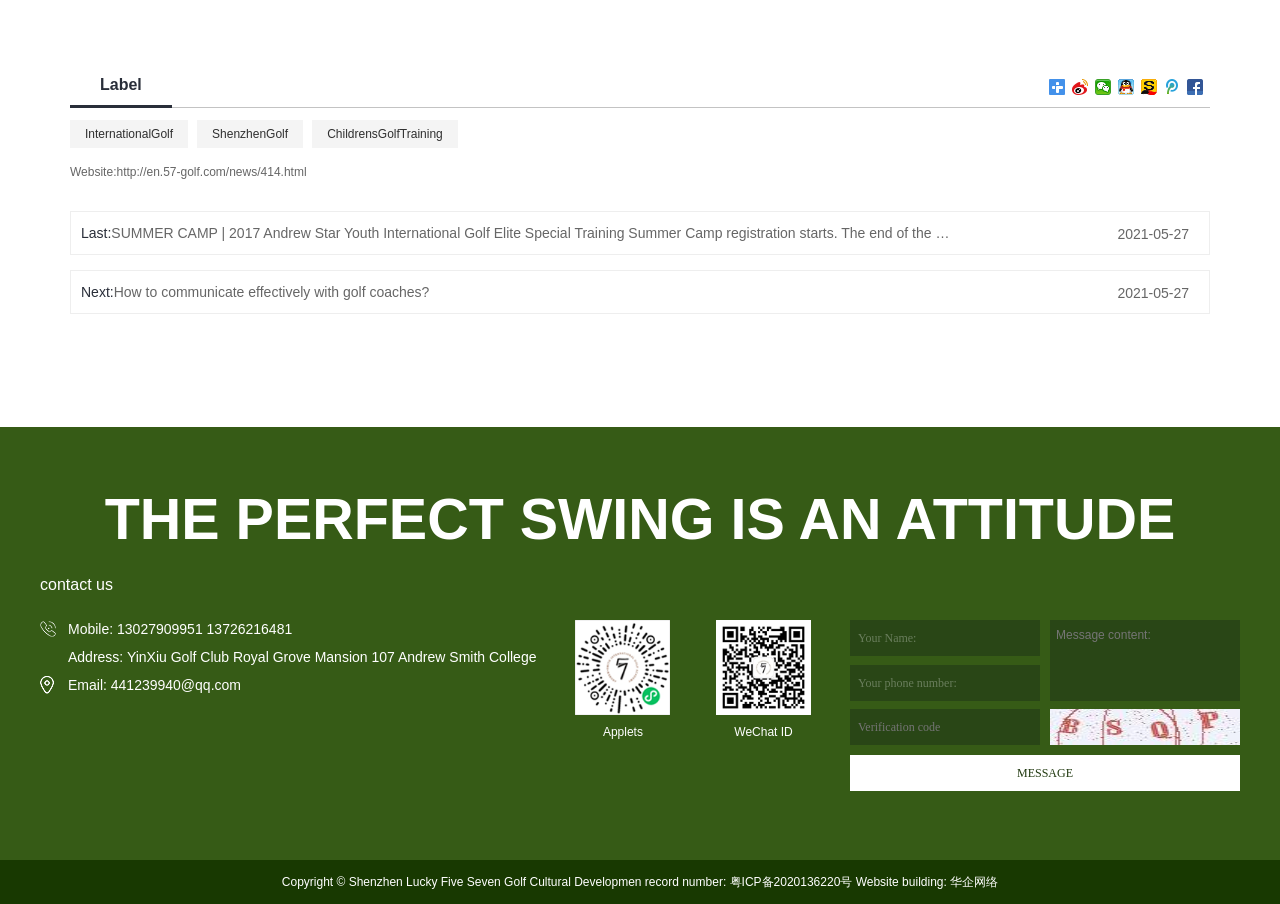Locate the bounding box coordinates of the element that should be clicked to fulfill the instruction: "View News".

None